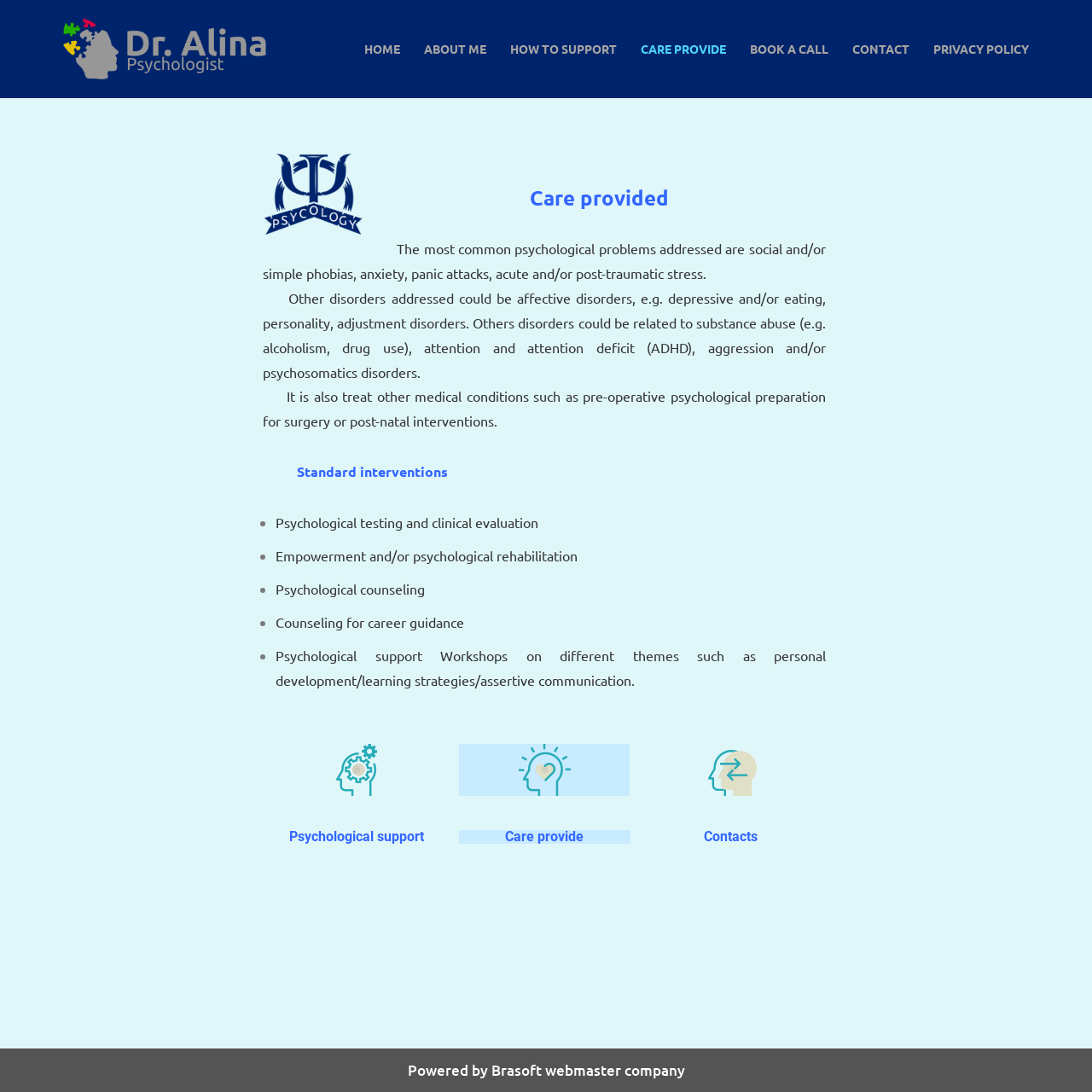Please identify the bounding box coordinates of the region to click in order to complete the given instruction: "Click on the 'Psychological support' link". The coordinates should be four float numbers between 0 and 1, i.e., [left, top, right, bottom].

[0.265, 0.758, 0.388, 0.773]